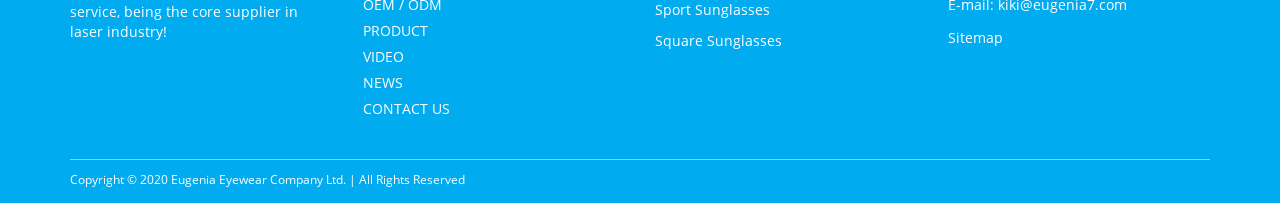Using details from the image, please answer the following question comprehensively:
How many social media links are at the bottom right corner?

I found five link elements at the bottom right corner of the webpage with no text, which suggests that these are social media links.